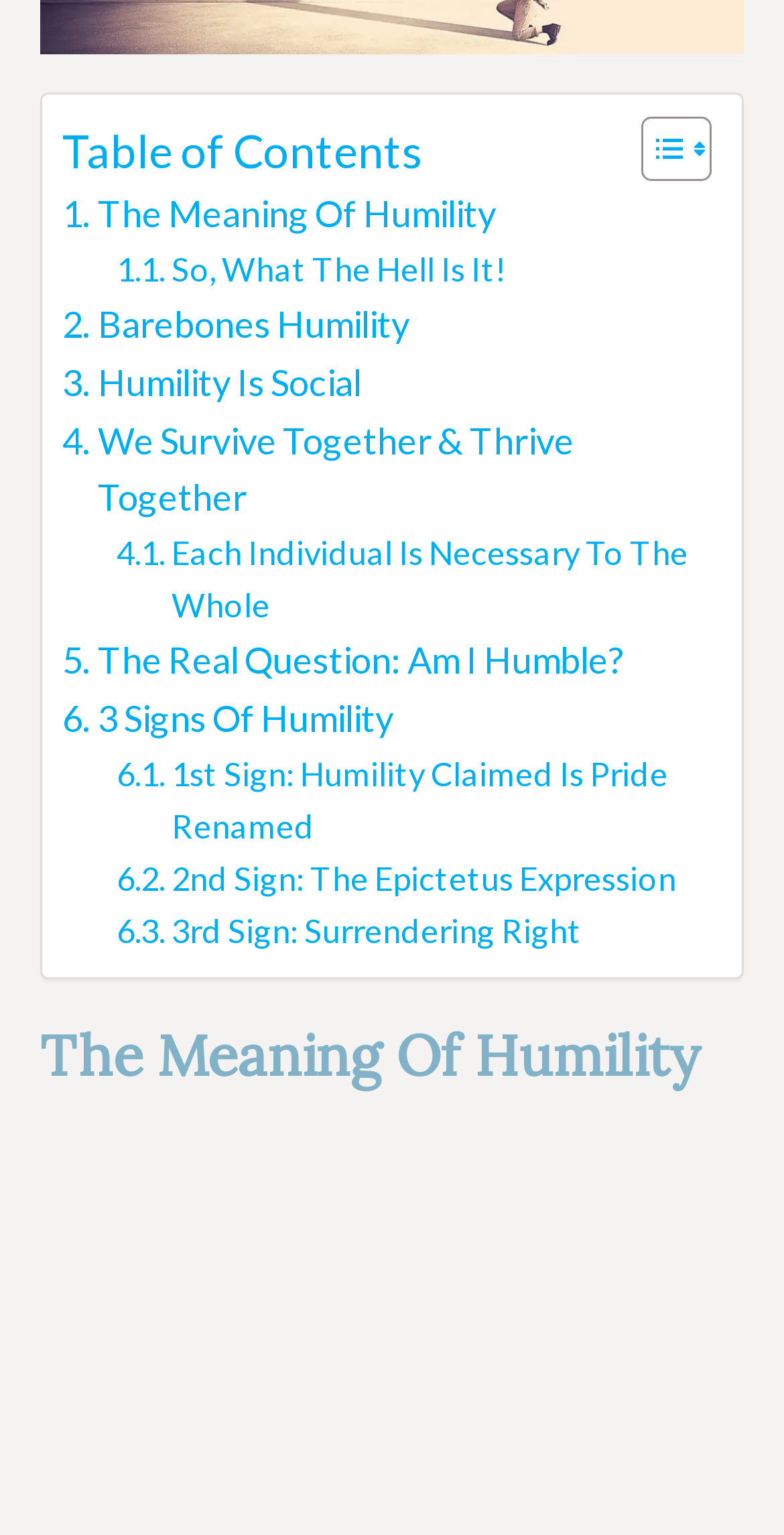Using the provided description: "2nd Sign: The Epictetus Expression", find the bounding box coordinates of the corresponding UI element. The output should be four float numbers between 0 and 1, in the format [left, top, right, bottom].

[0.149, 0.556, 0.862, 0.59]